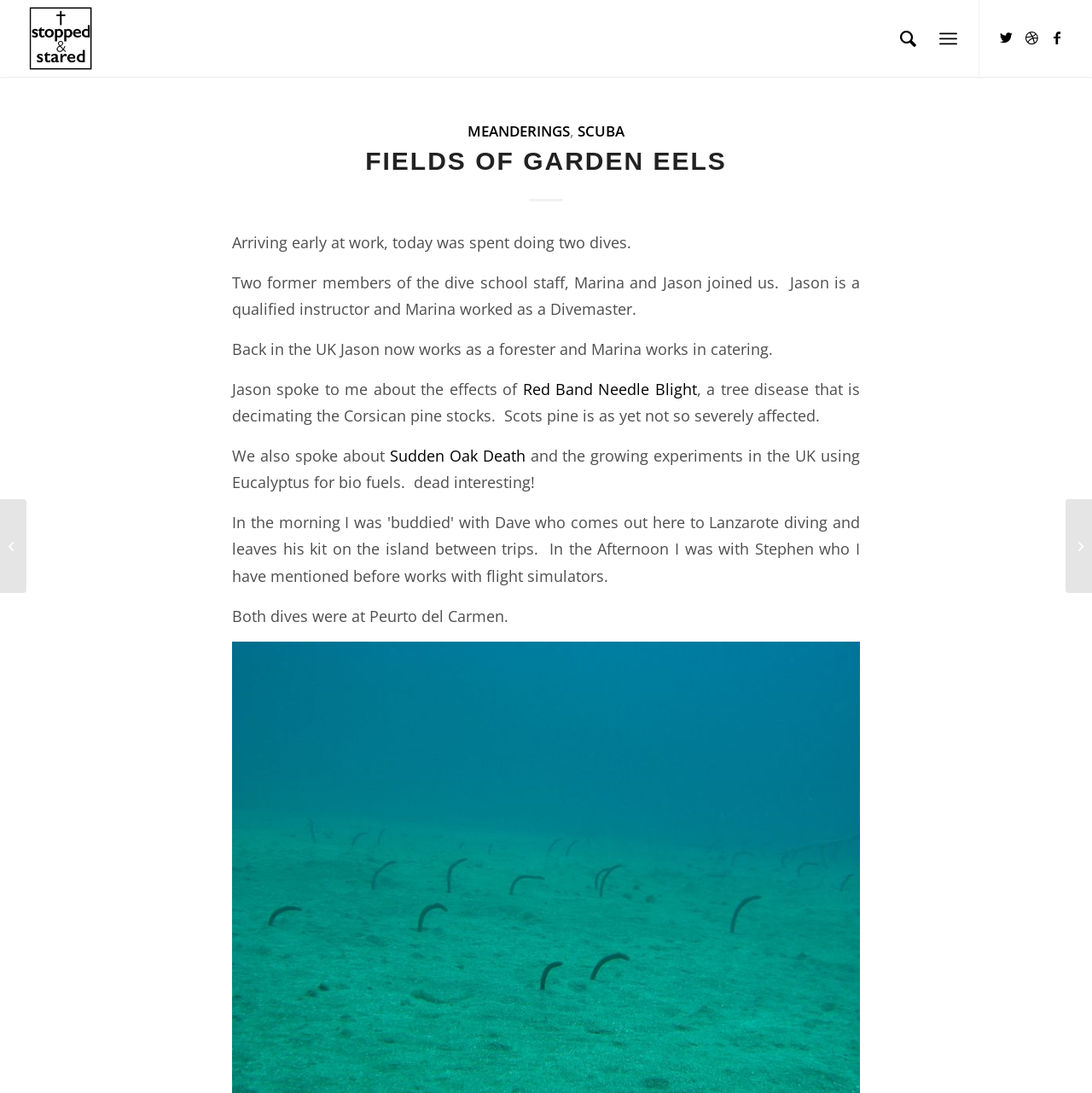Provide a comprehensive caption for the webpage.

The webpage appears to be a personal blog or journal, with a focus on scuba diving and outdoor activities. At the top of the page, there is a header section with a title "FIELDS OF GARDEN EELS" and a menu with links to Twitter, Dribbble, and Facebook. Below the header, there is a section with a heading "MEANDERINGS" and a subheading "SCUBA", indicating that the blog is divided into different categories.

The main content of the page is a journal entry or blog post, which describes the author's experience of going on two dives with former colleagues Marina and Jason. The text is divided into several paragraphs, with links to external resources such as "Red Band Needle Blight" and "Sudden Oak Death" scattered throughout. The post also mentions the author's conversations with Jason about tree diseases and biofuels.

On the left side of the page, there is a sidebar with links to older blog posts, including "I turned into a one man kitchen disaster – 25 03 10" and "Up and down I was sent and hauled". The sidebar appears to be a list of archived posts, with the most recent ones at the top.

There are no images on the page, except for a small icon or logo at the top left corner with the text "stopped & stared". The overall layout of the page is simple and easy to navigate, with clear headings and concise text.